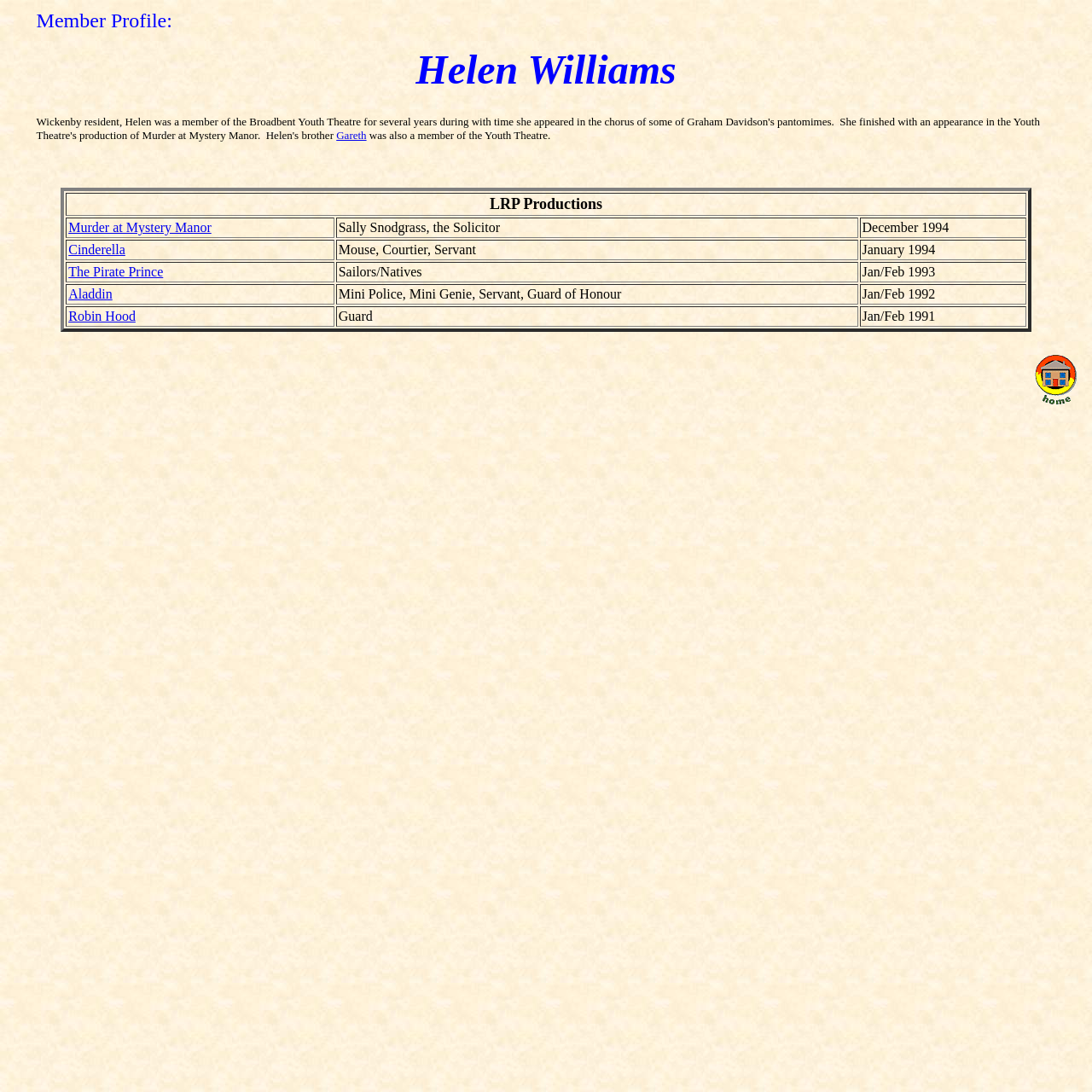What is the name of Helen's brother?
Please use the image to deliver a detailed and complete answer.

According to the webpage, Helen's brother is Gareth, who is also a member of the Youth Theatre.